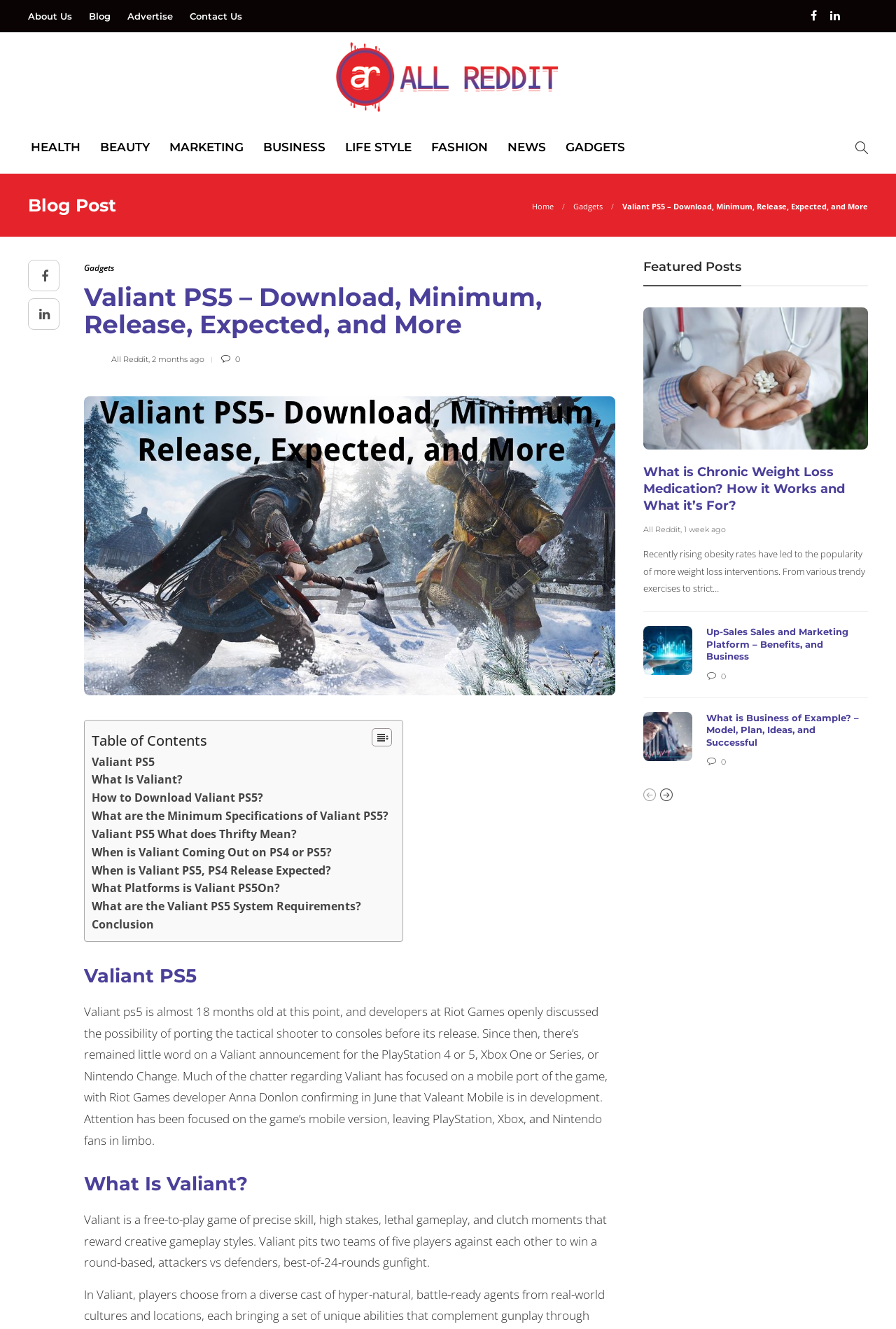Given the content of the image, can you provide a detailed answer to the question?
What is the name of the section that lists related articles?

The section that lists related articles is called 'Featured Posts', which includes articles such as 'What is Chronic Weight Loss Medication? How it Works and What it’s For?' and 'Up-Sales Sales and Marketing Platform – Benefits, and Business'.